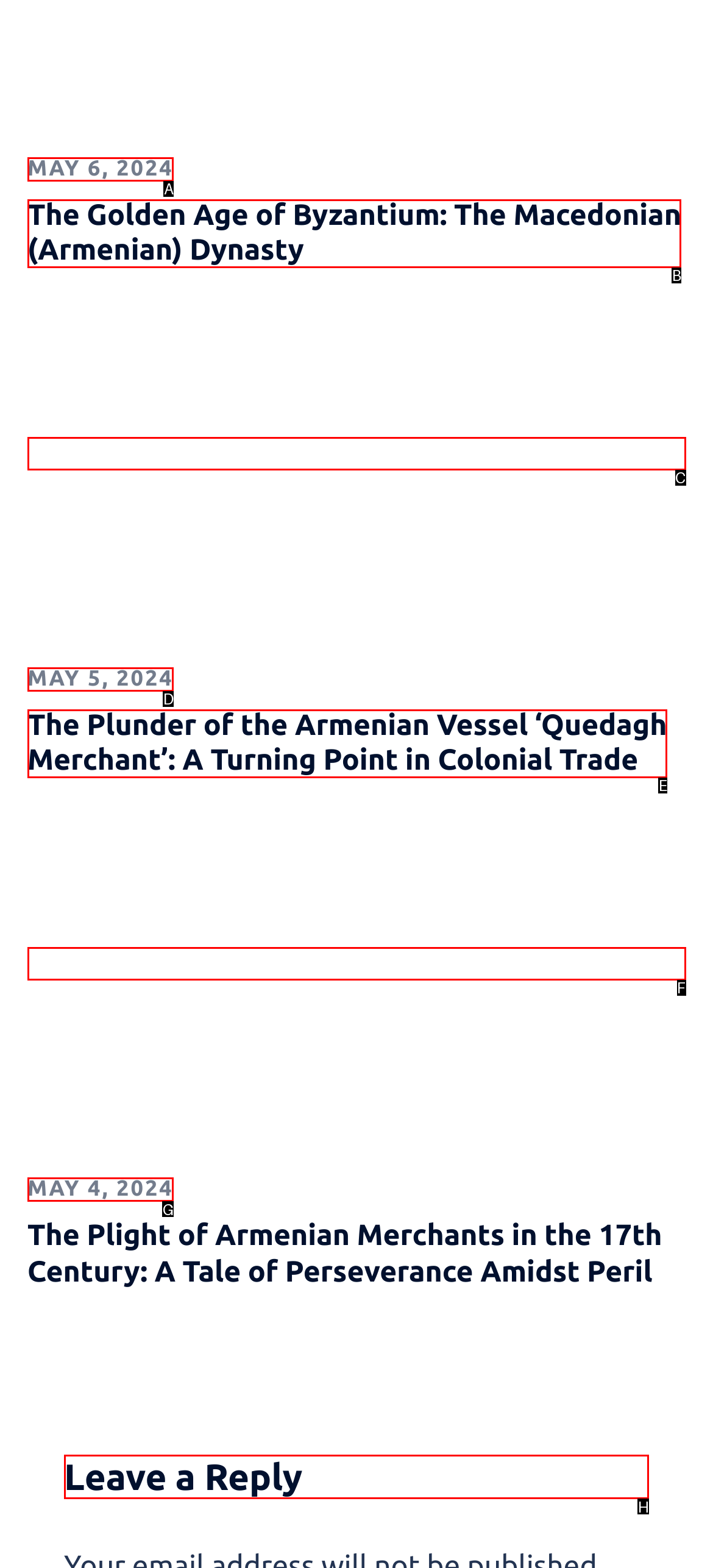Indicate the letter of the UI element that should be clicked to accomplish the task: Leave a reply to the article. Answer with the letter only.

H